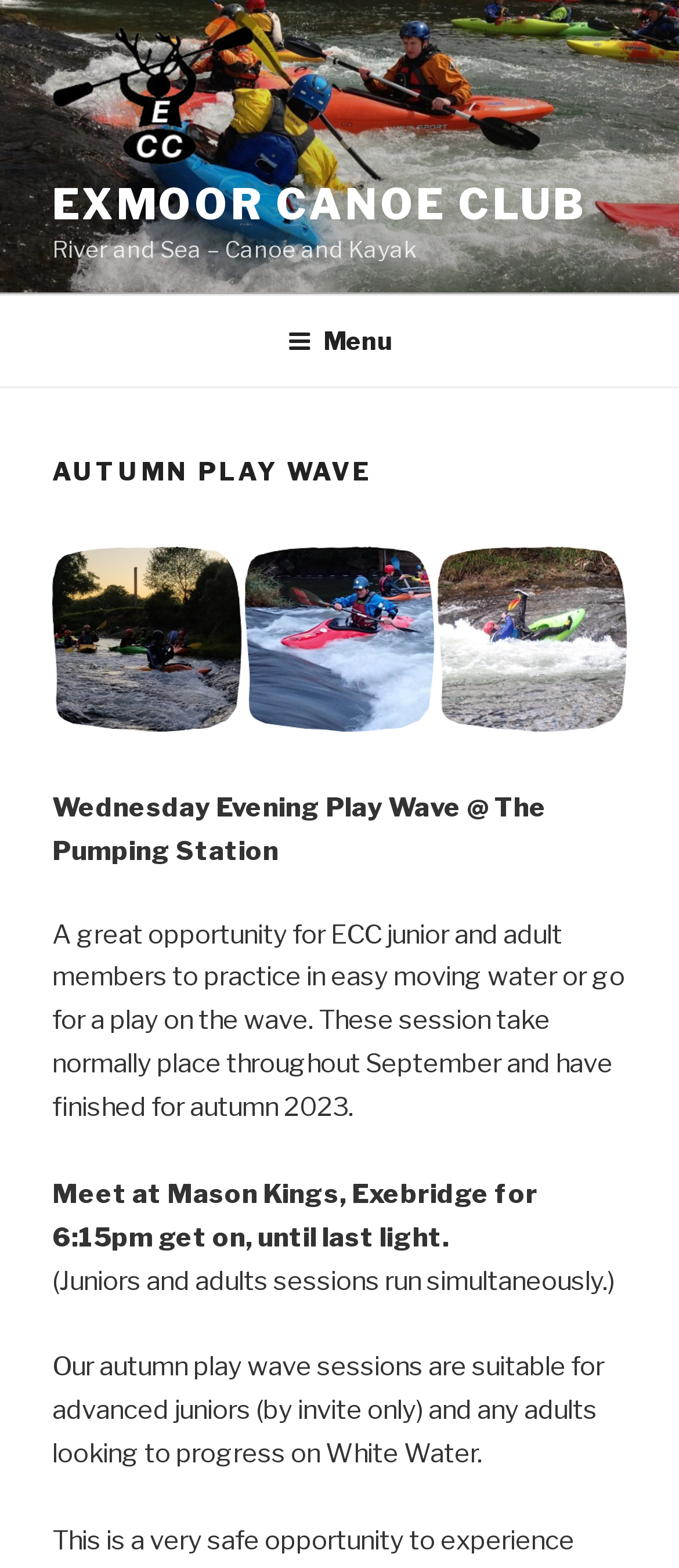Provide the bounding box coordinates, formatted as (top-left x, top-left y, bottom-right x, bottom-right y), with all values being floating point numbers between 0 and 1. Identify the bounding box of the UI element that matches the description: Menu

[0.386, 0.19, 0.614, 0.245]